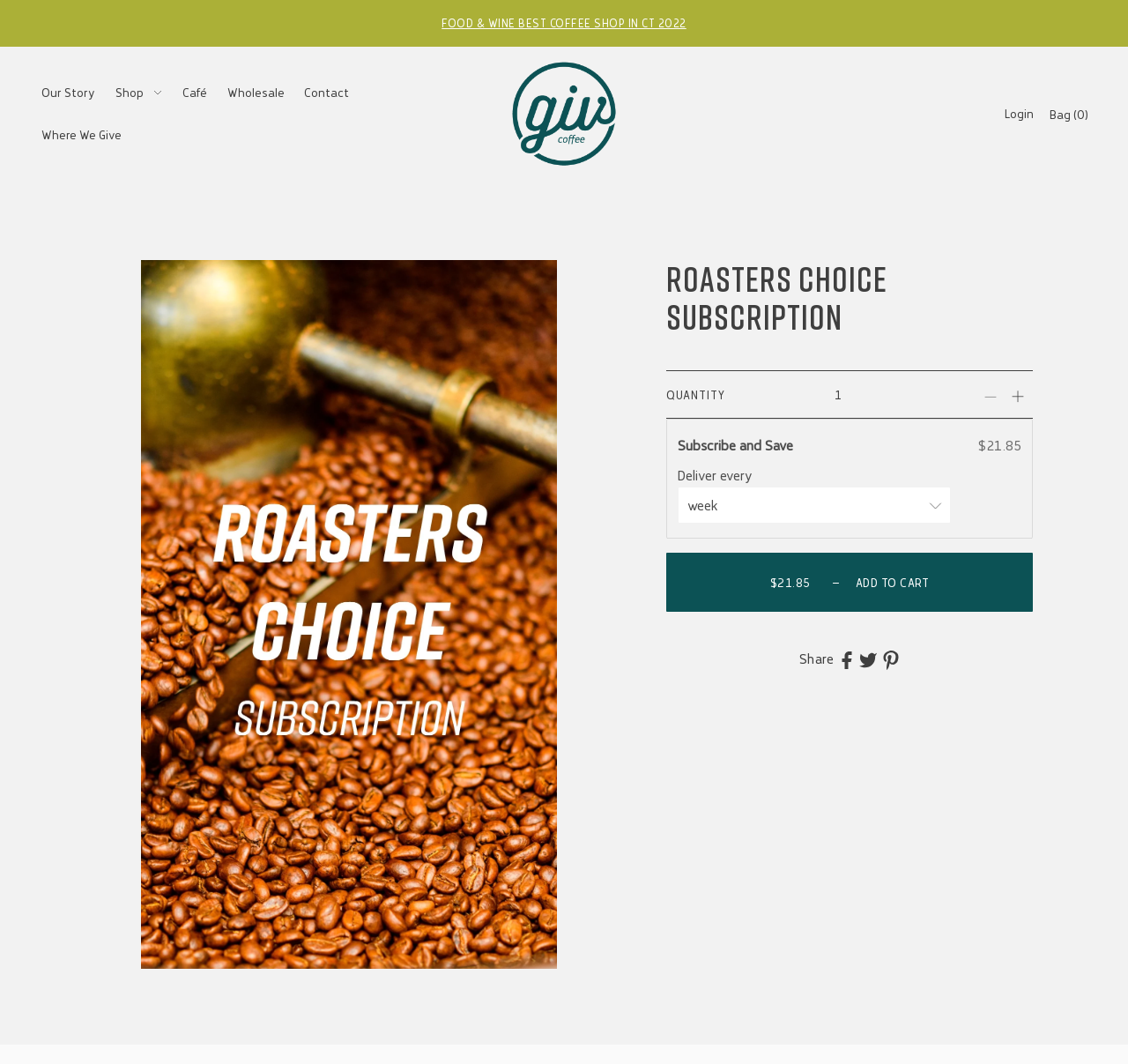Please identify the bounding box coordinates of the clickable area that will fulfill the following instruction: "Click on the 'Our Story' link". The coordinates should be in the format of four float numbers between 0 and 1, i.e., [left, top, right, bottom].

[0.03, 0.067, 0.092, 0.107]